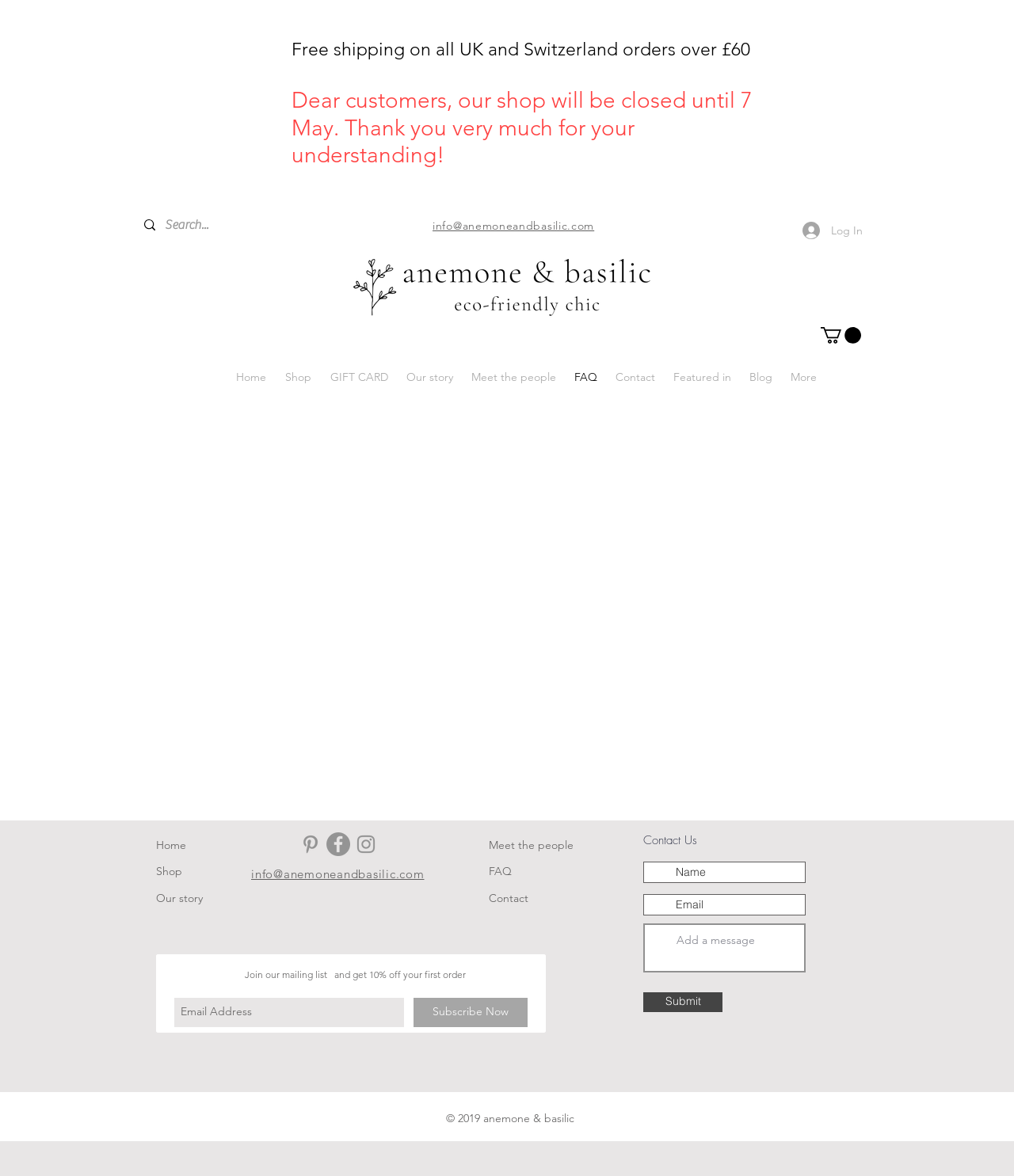Locate the bounding box coordinates of the clickable region to complete the following instruction: "Contact us via email."

[0.427, 0.186, 0.586, 0.198]